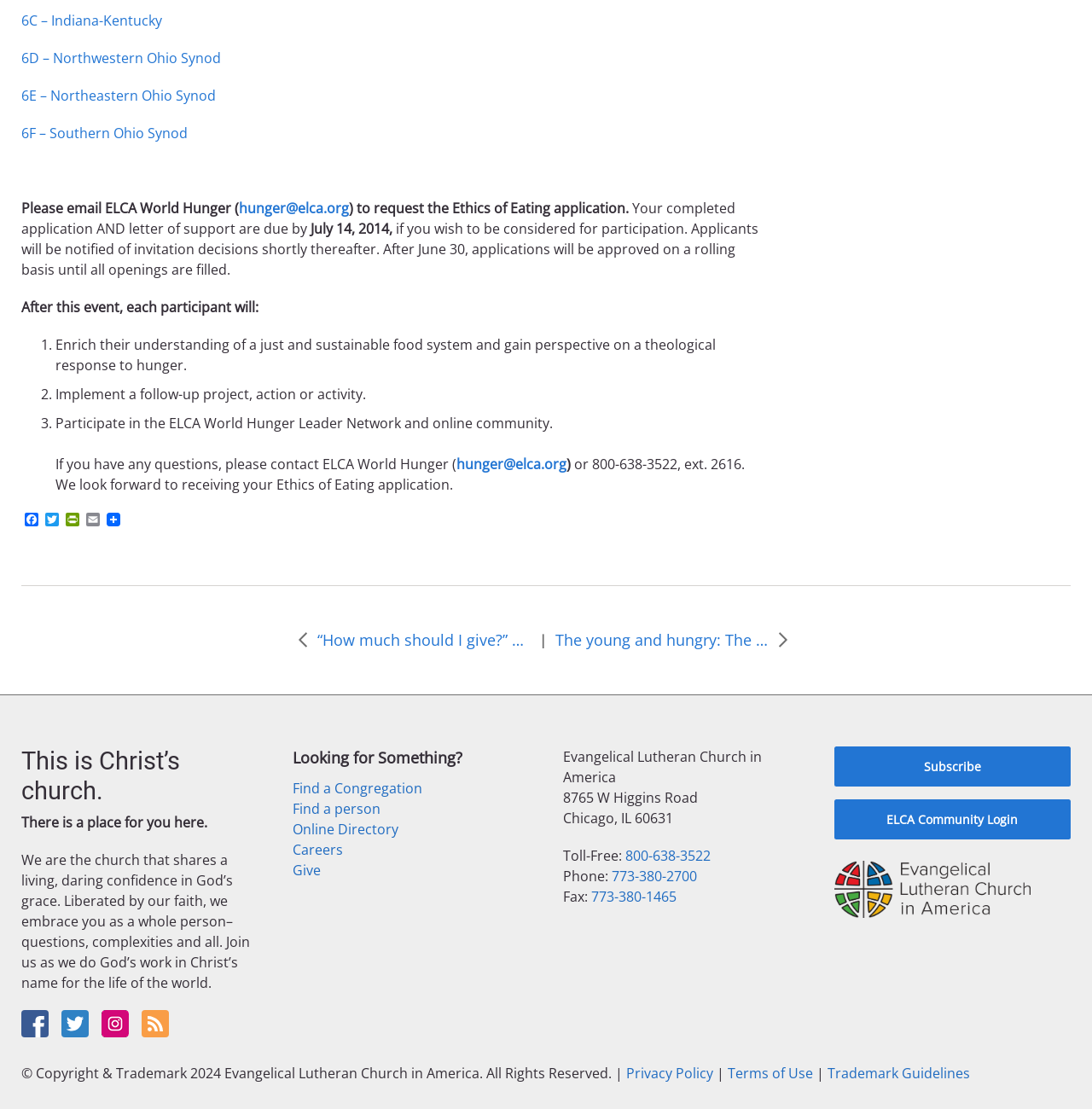Locate the bounding box of the UI element defined by this description: "6D – Northwestern Ohio Synod". The coordinates should be given as four float numbers between 0 and 1, formatted as [left, top, right, bottom].

[0.02, 0.044, 0.202, 0.061]